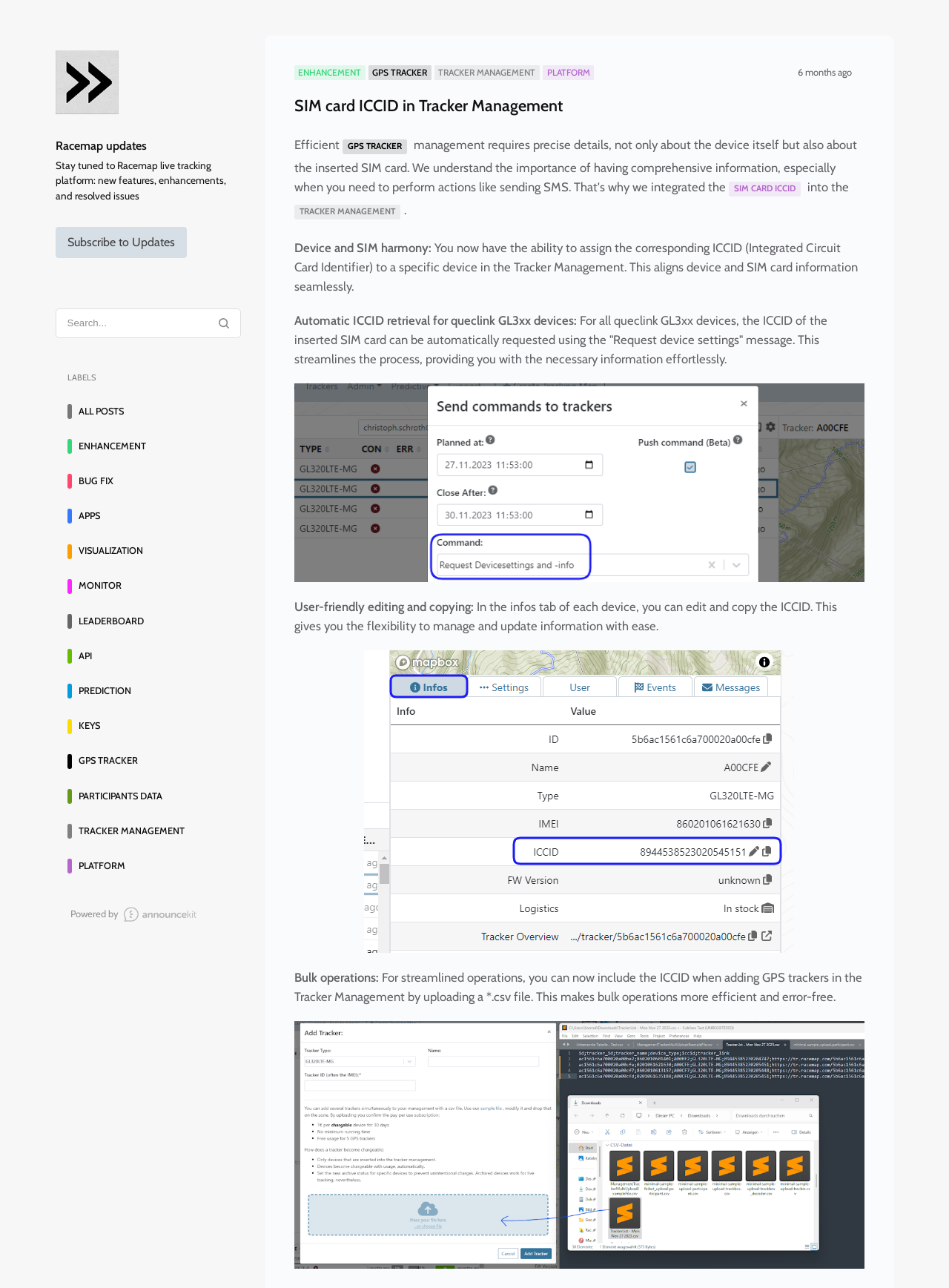Using the provided element description: "Powered️ byCreate yours, for free!", determine the bounding box coordinates of the corresponding UI element in the screenshot.

[0.058, 0.695, 0.254, 0.738]